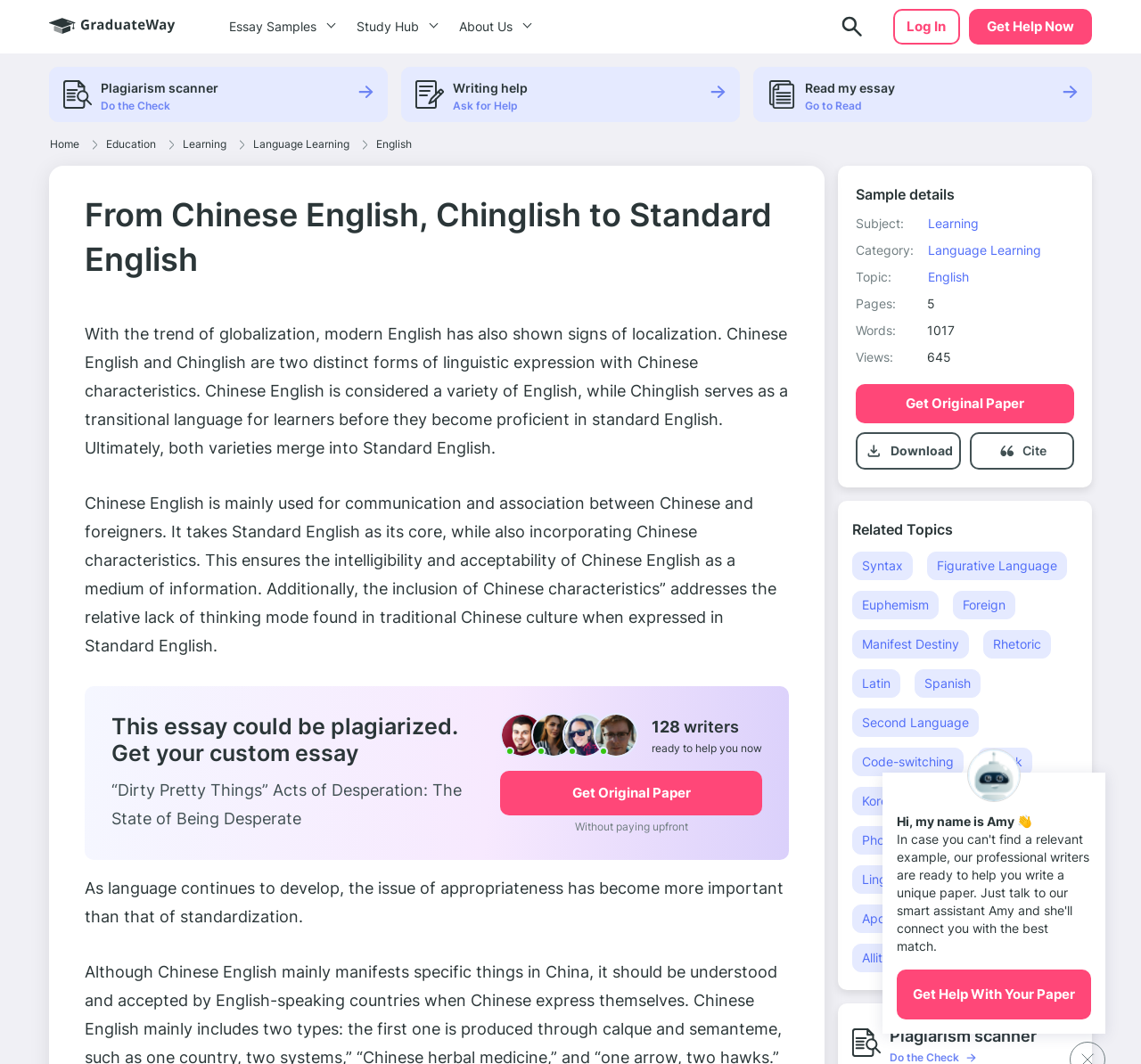Review the image closely and give a comprehensive answer to the question: How many words are in the essay?

The webpage displays the details of the essay, including the number of words, which is 1017, as shown in the 'Sample details' section.